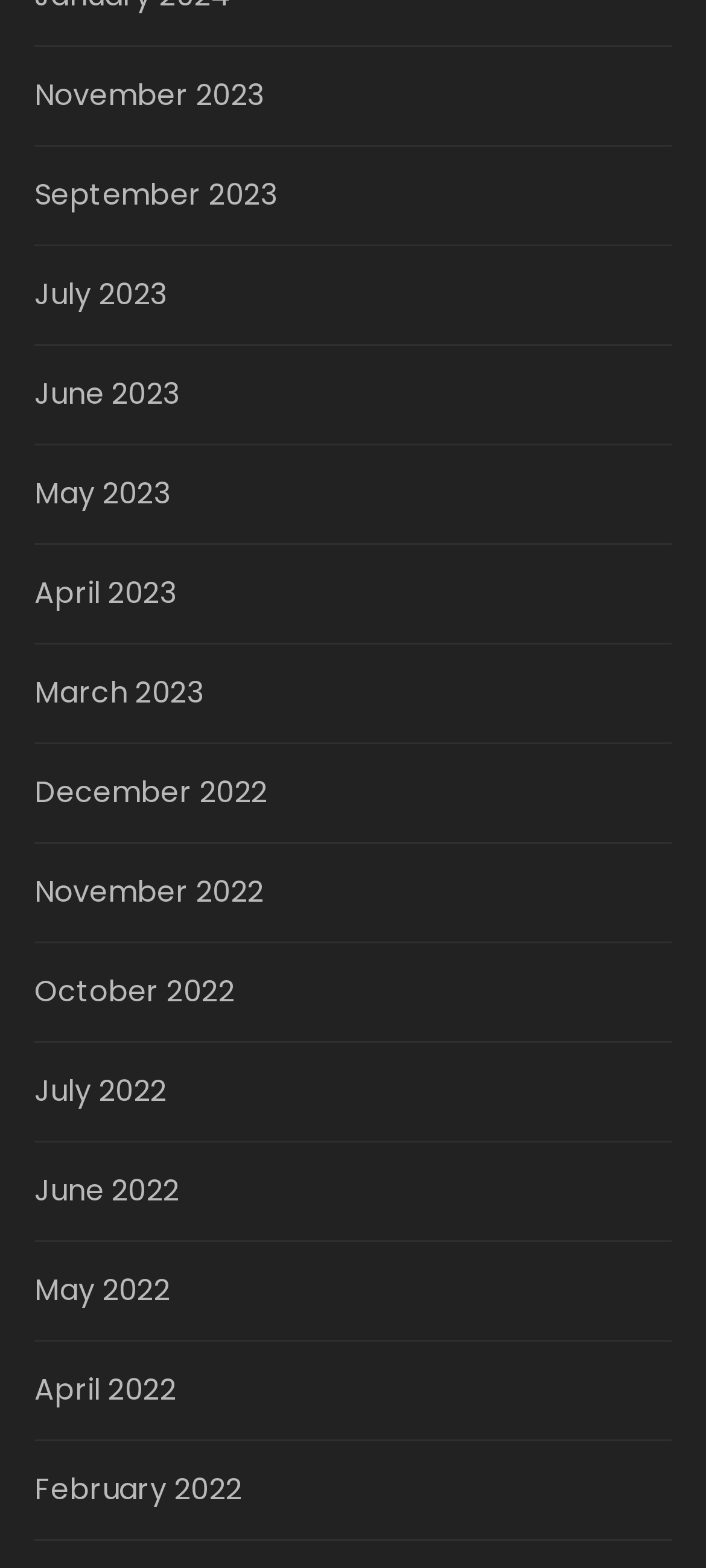How many links are listed in total?
From the screenshot, provide a brief answer in one word or phrase.

12